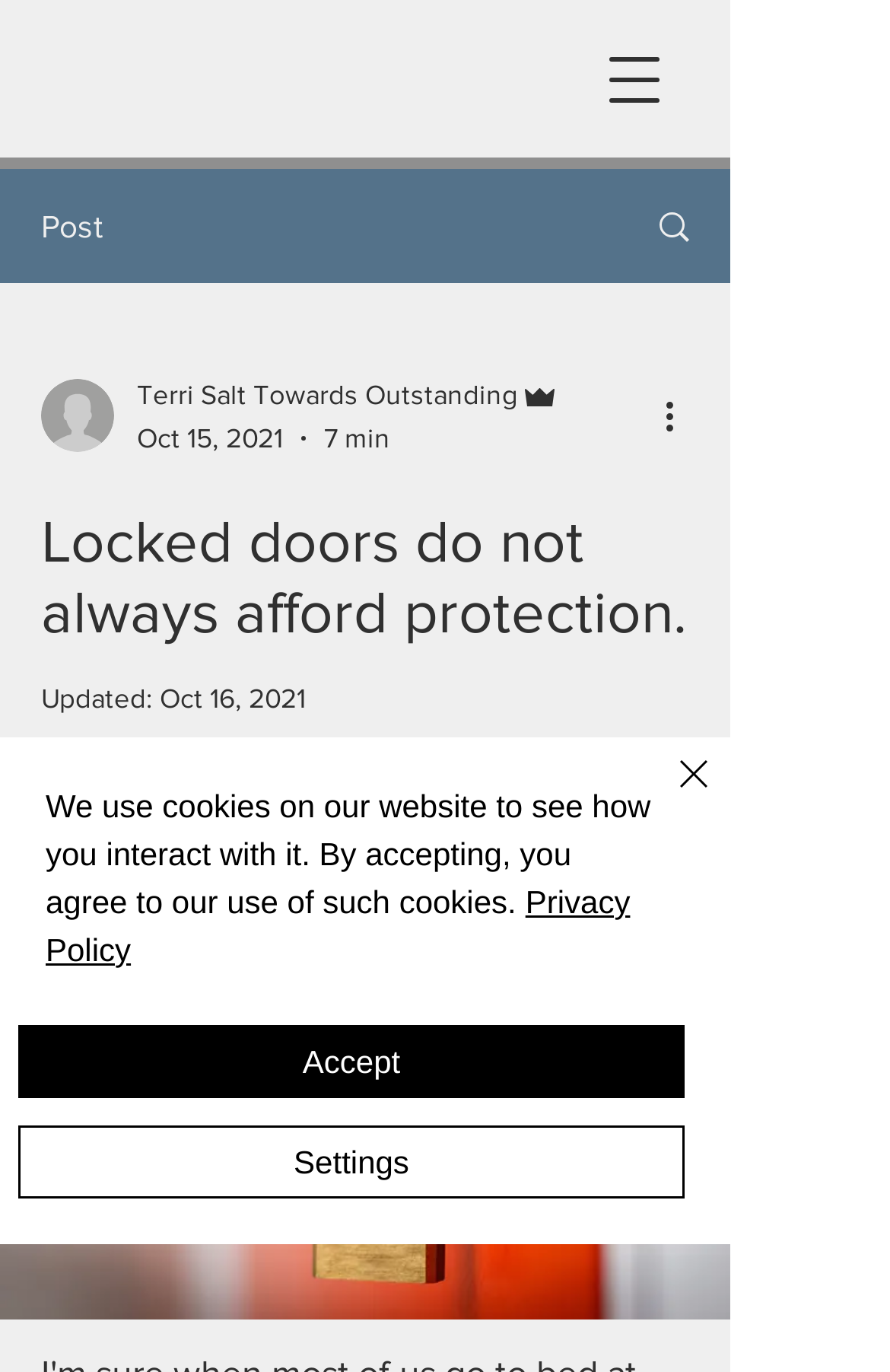Specify the bounding box coordinates of the element's area that should be clicked to execute the given instruction: "Click the search button". The coordinates should be four float numbers between 0 and 1, i.e., [left, top, right, bottom].

None